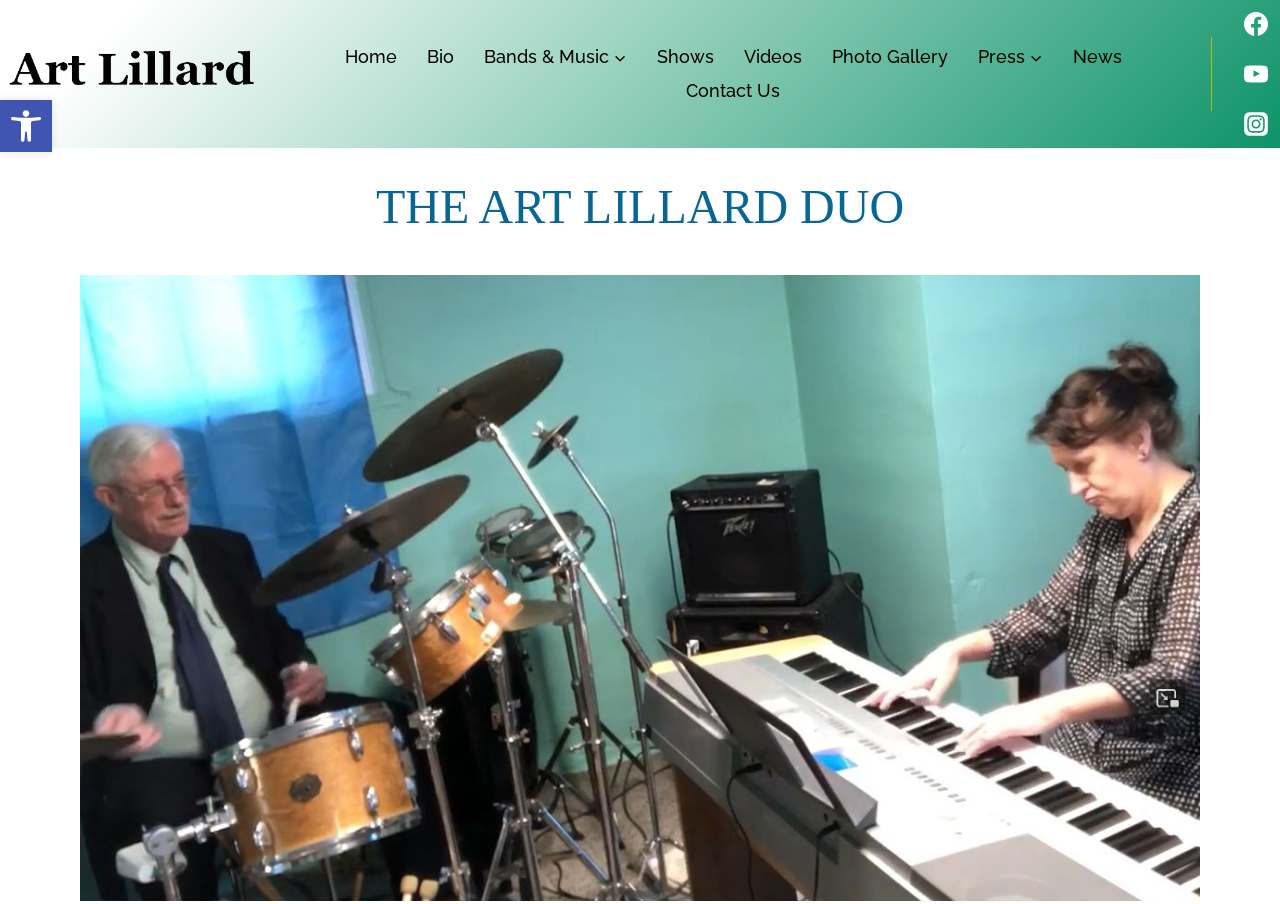Is there a toolbar accessibility tool?
Use the image to answer the question with a single word or phrase.

Yes